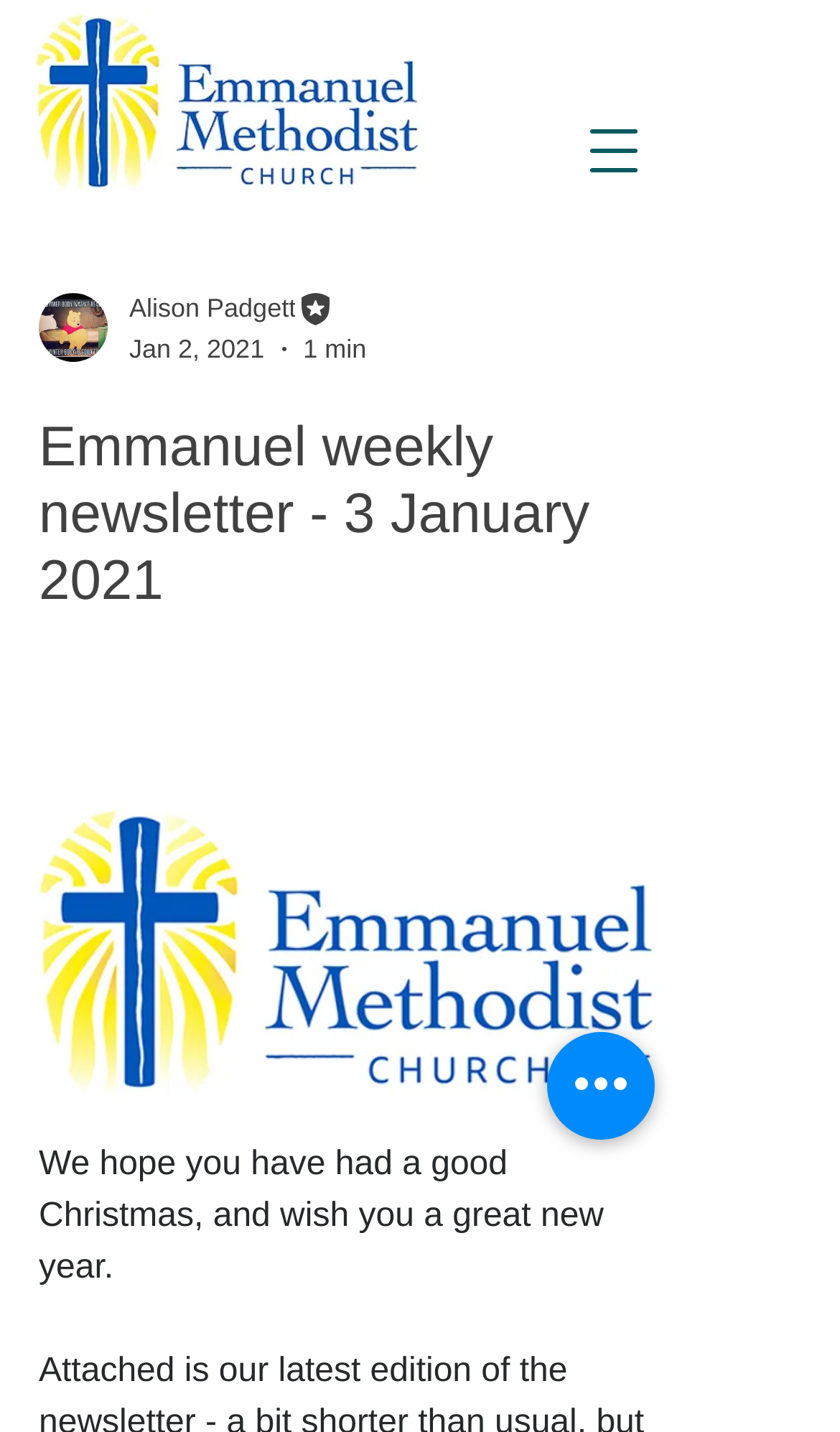From the webpage screenshot, identify the region described by Alison Padgett. Provide the bounding box coordinates as (top-left x, top-left y, bottom-right x, bottom-right y), with each value being a floating point number between 0 and 1.

[0.154, 0.201, 0.436, 0.229]